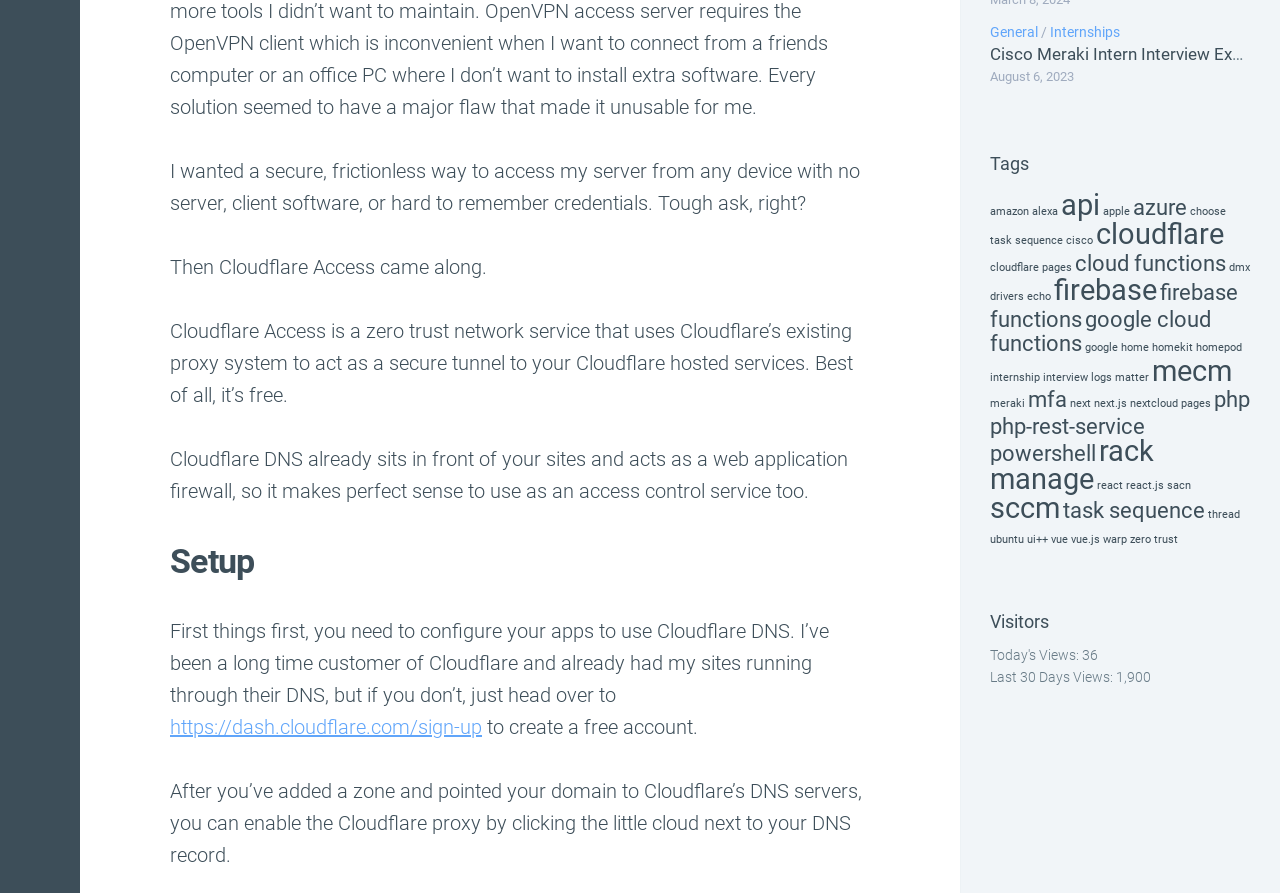Given the element description: "matter", predict the bounding box coordinates of the UI element it refers to, using four float numbers between 0 and 1, i.e., [left, top, right, bottom].

[0.871, 0.415, 0.898, 0.43]